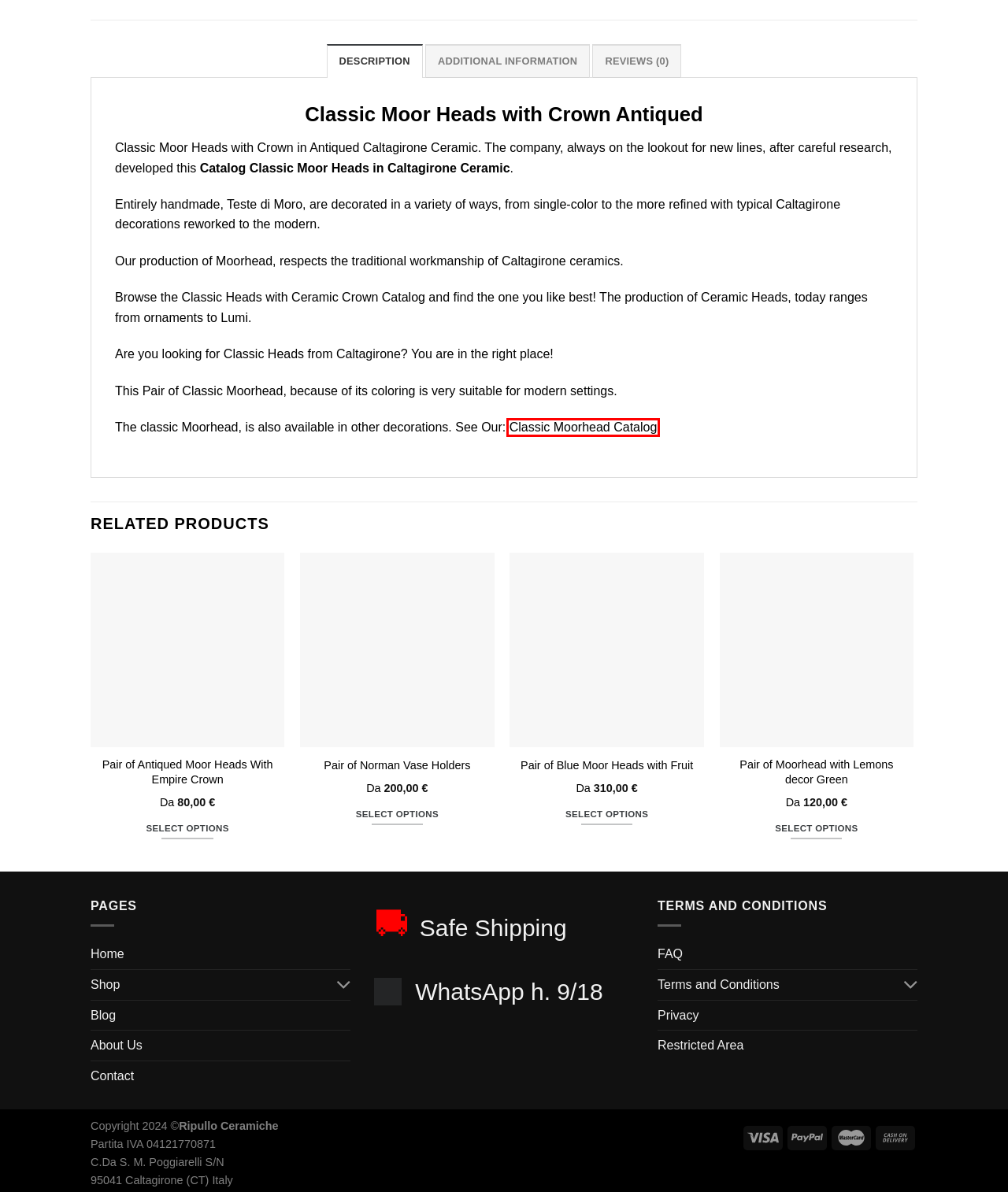View the screenshot of the webpage containing a red bounding box around a UI element. Select the most fitting webpage description for the new page shown after the element in the red bounding box is clicked. Here are the candidates:
A. Crown - Ceramics Ripullo
B. Pair of Norman Vase Holders - Shop Ceramics Ripullo Caltagirone
C. Moorhead with Lemons - Ceramics Ripullo Caltagirone
D. Pair of Norman Heads with Crown Blue Decoration - Shop Ceramics Ripullo
E. Pair of Antiqued Moor Heads With Empire Crown - Ceramics Ripullo
F. Teste di Moro in Ceramica di Caltagirone - Ceramiche Ripullo
G. Moor Heads with Fruit in Ceramic - Ceramics Ripullo Caltagirone
H. Moro heads - Ceramics Ripullo

F